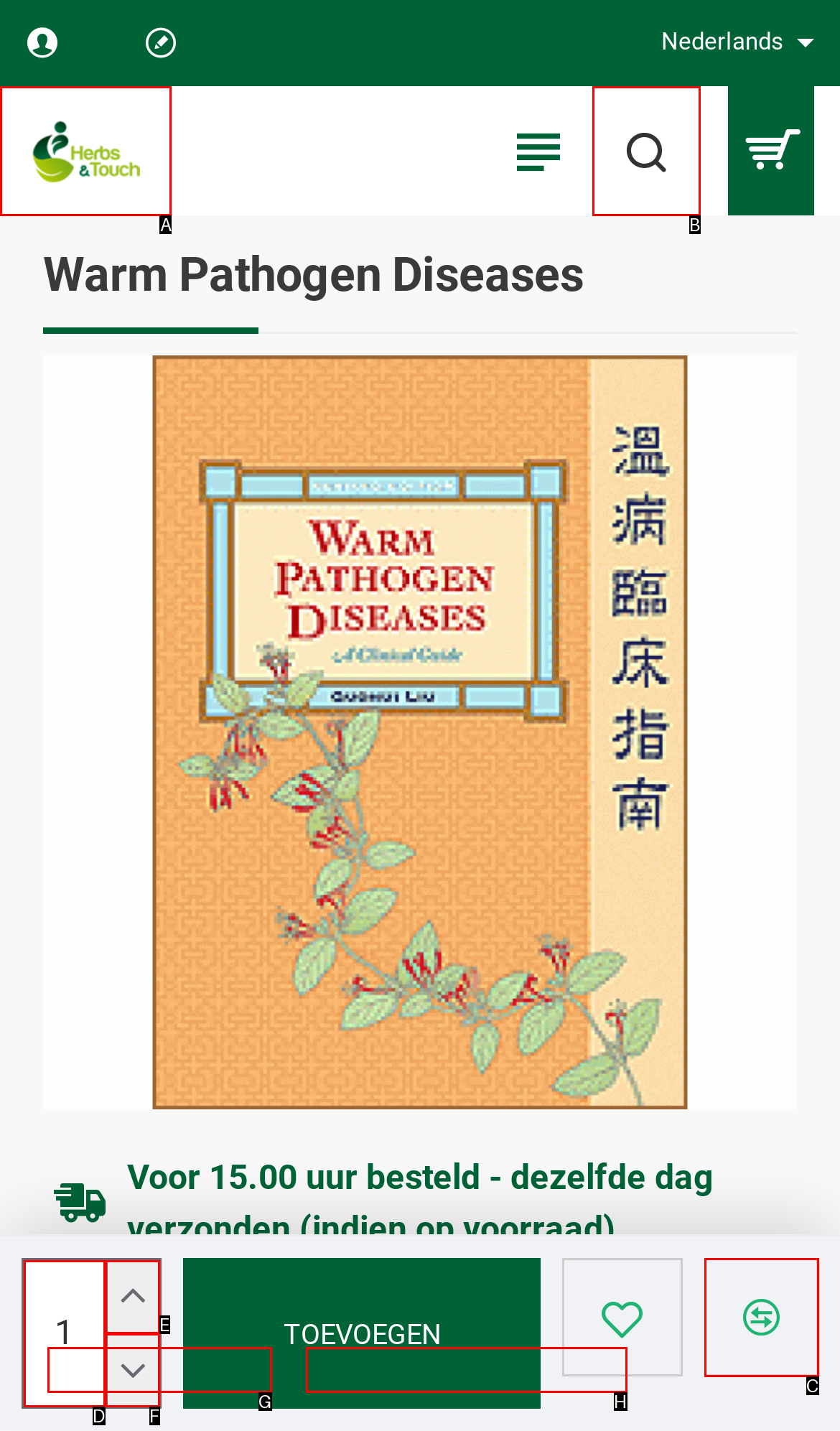Determine which option matches the description: Schrijf een beoordeling. Answer using the letter of the option.

H